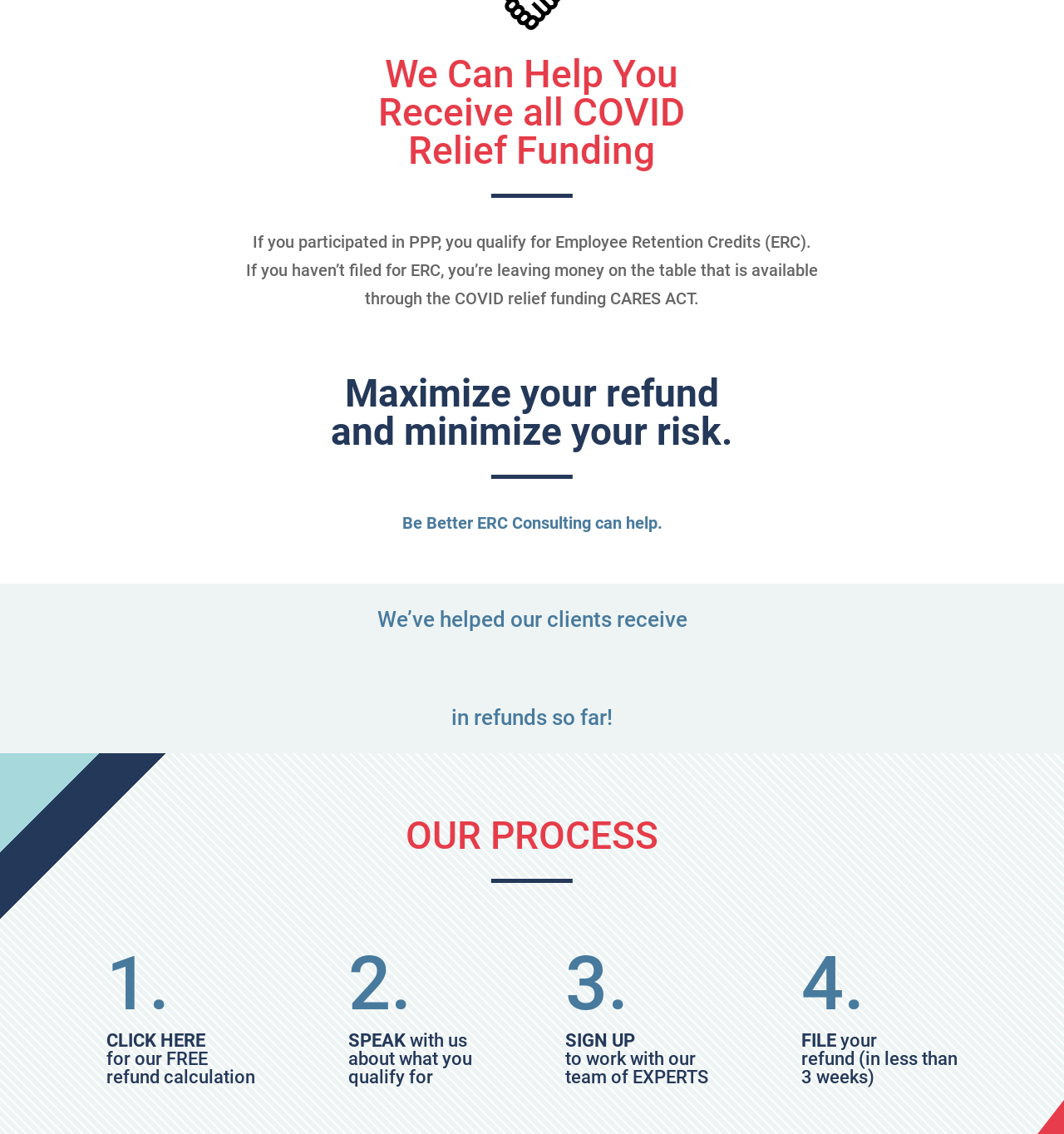Please determine the bounding box coordinates, formatted as (top-left x, top-left y, bottom-right x, bottom-right y), with all values as floating point numbers between 0 and 1. Identify the bounding box of the region described as: SPEAK

[0.327, 0.908, 0.381, 0.926]